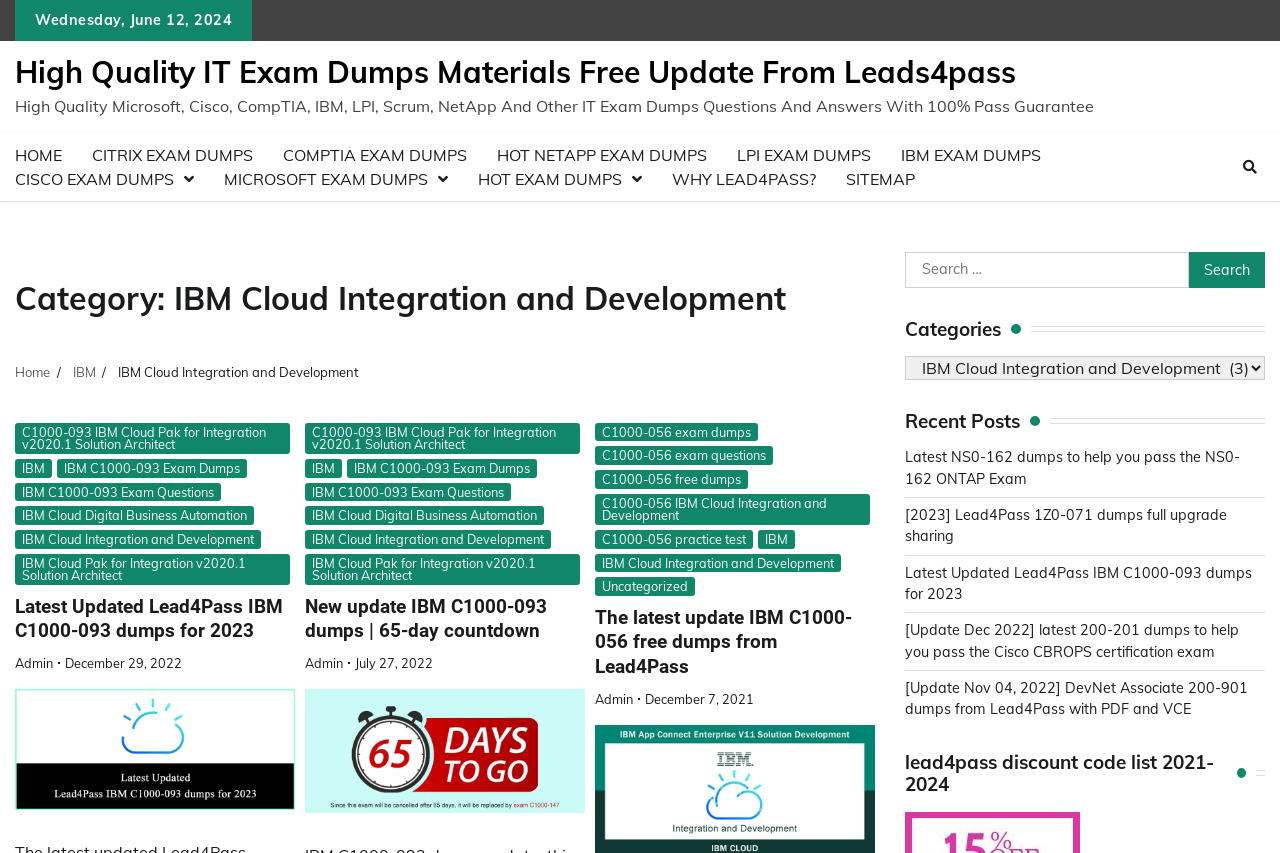What is the latest updated exam dump on this webpage?
Please answer the question with as much detail as possible using the screenshot.

The latest updated exam dump on this webpage is the IBM C1000-093 dumps for 2023, as mentioned in the heading 'Latest Updated Lead4Pass IBM C1000-093 dumps for 2023'.